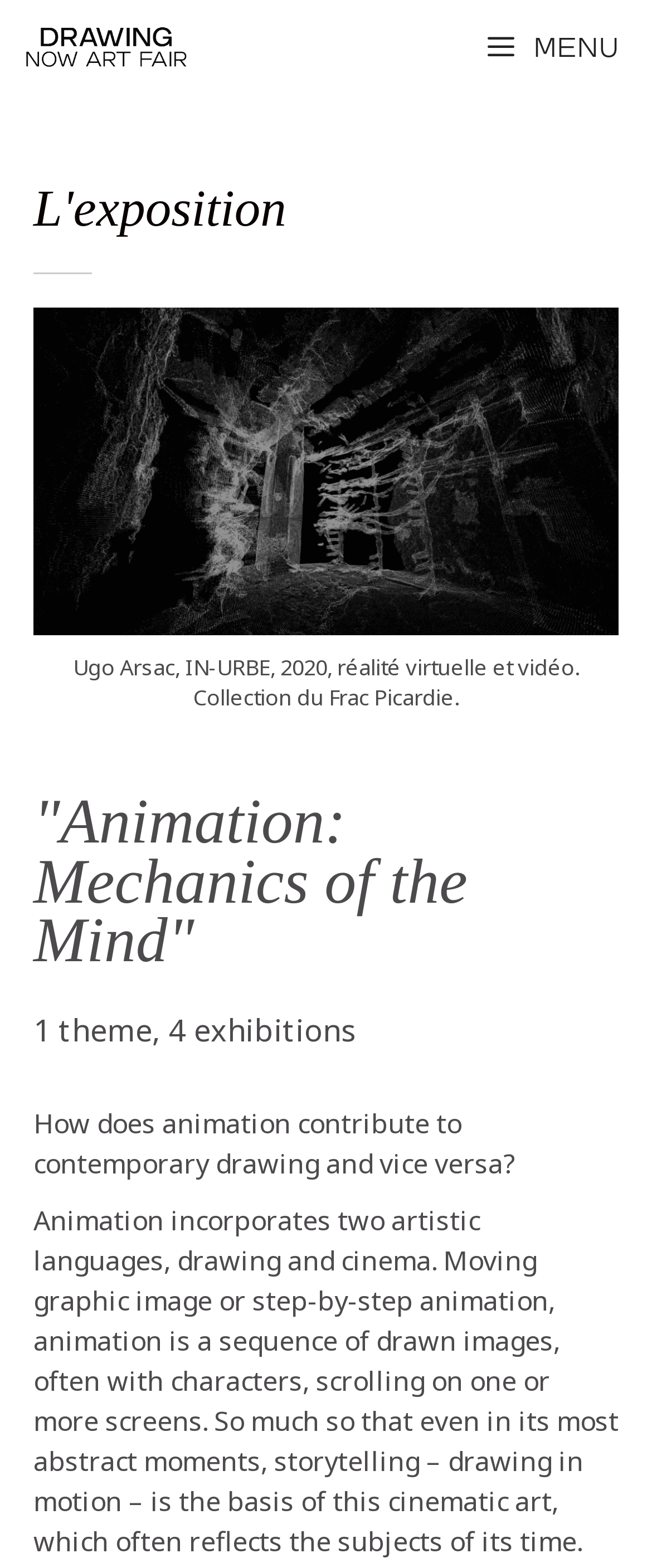Respond to the question below with a single word or phrase:
What is the name of the art fair?

Drawing Now Art Fair